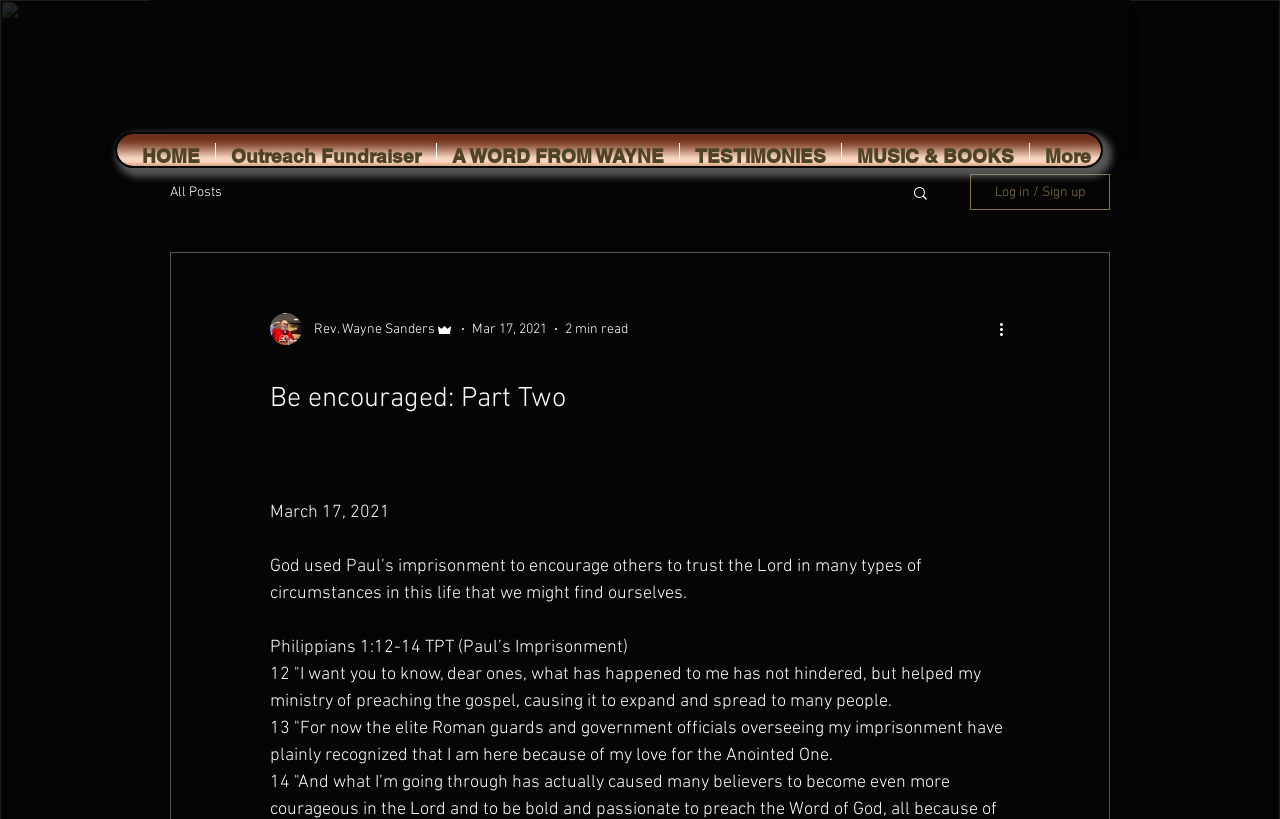Determine the bounding box coordinates of the region that needs to be clicked to achieve the task: "Search for something".

[0.712, 0.225, 0.727, 0.25]